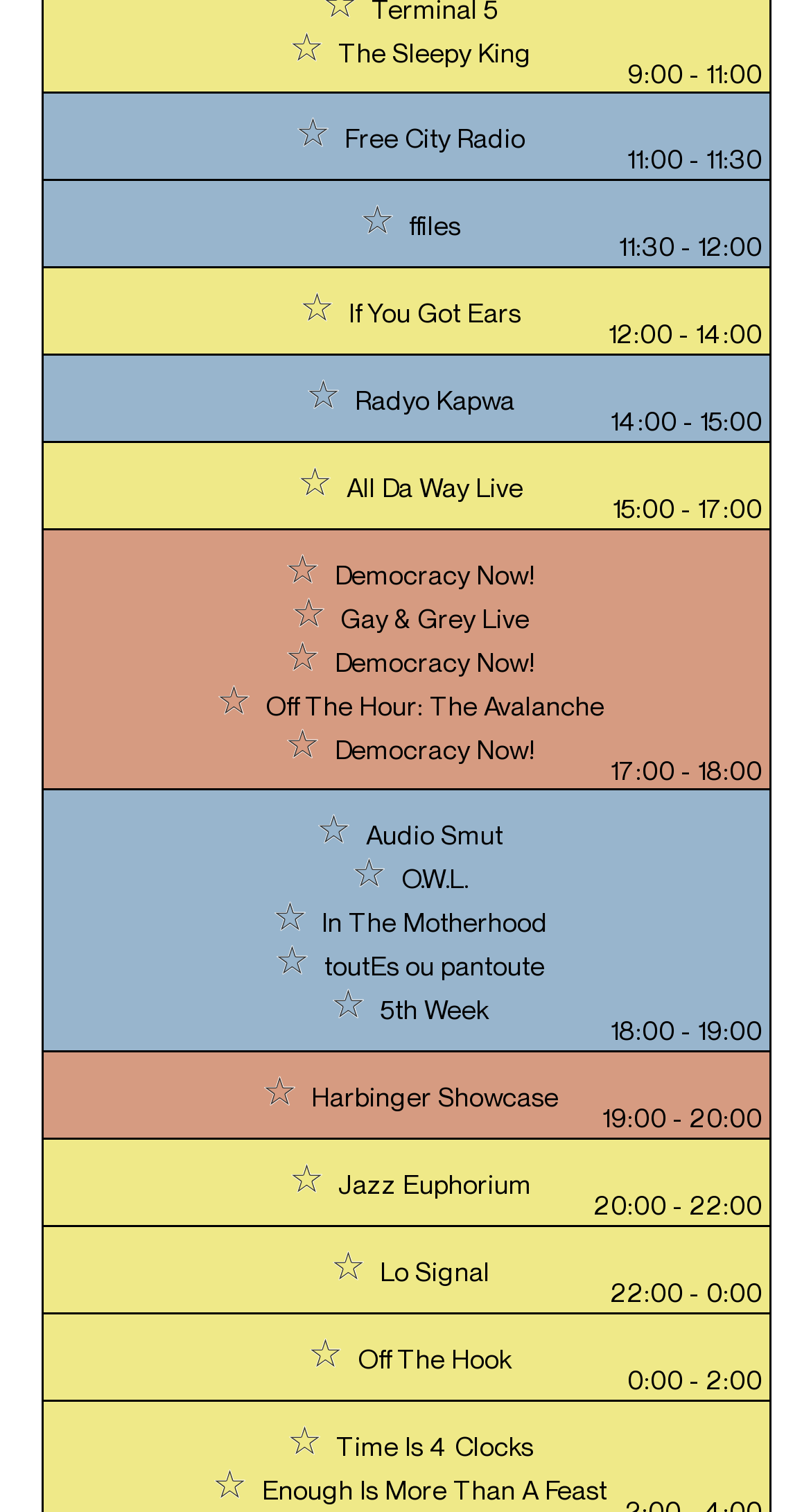Respond with a single word or phrase for the following question: 
What is the name of the show that airs from 0:00 to 2:00?

Off The Hook